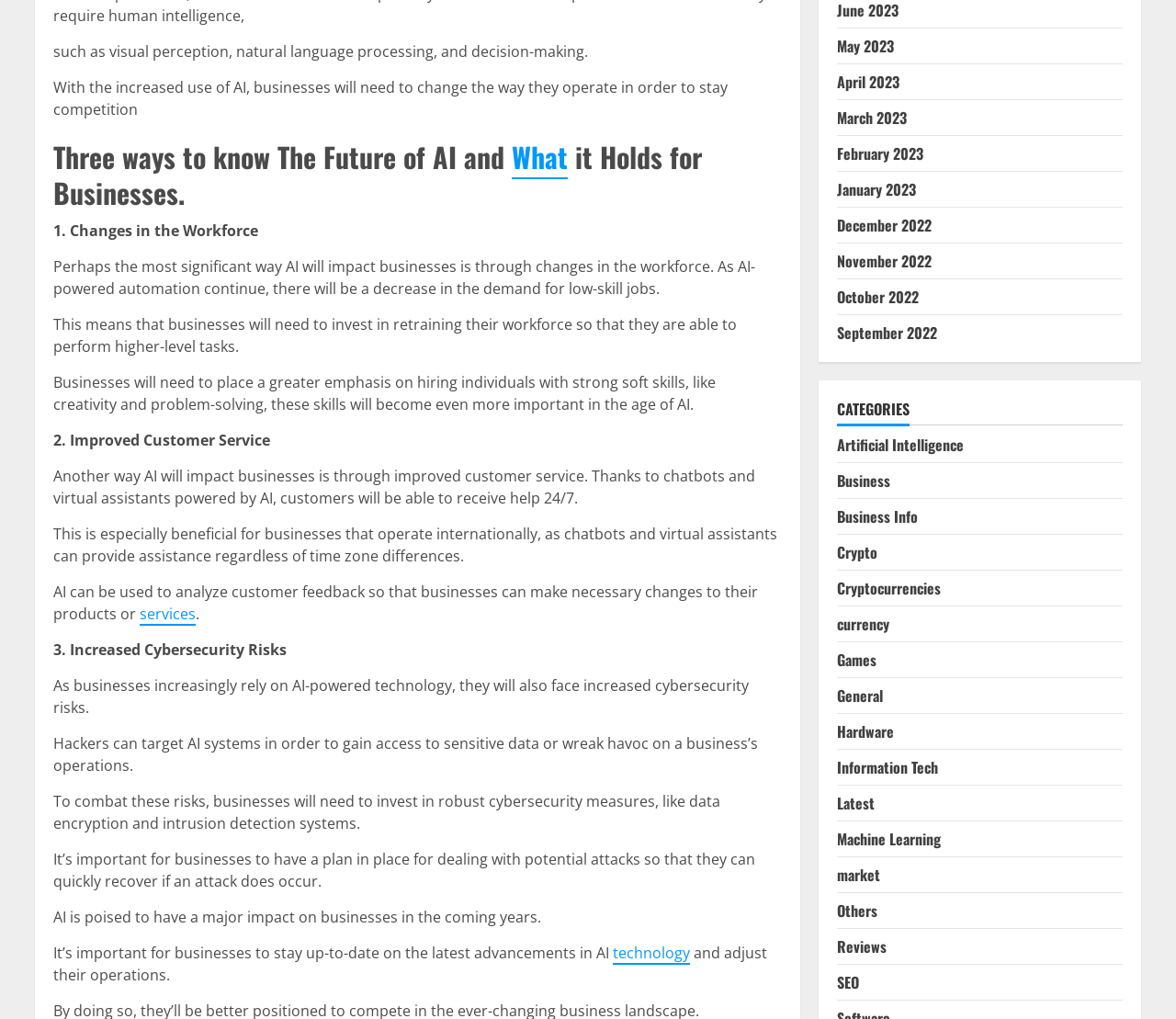Using a single word or phrase, answer the following question: 
What are the three ways AI will impact businesses?

Changes in workforce, Improved customer service, Increased cybersecurity risks